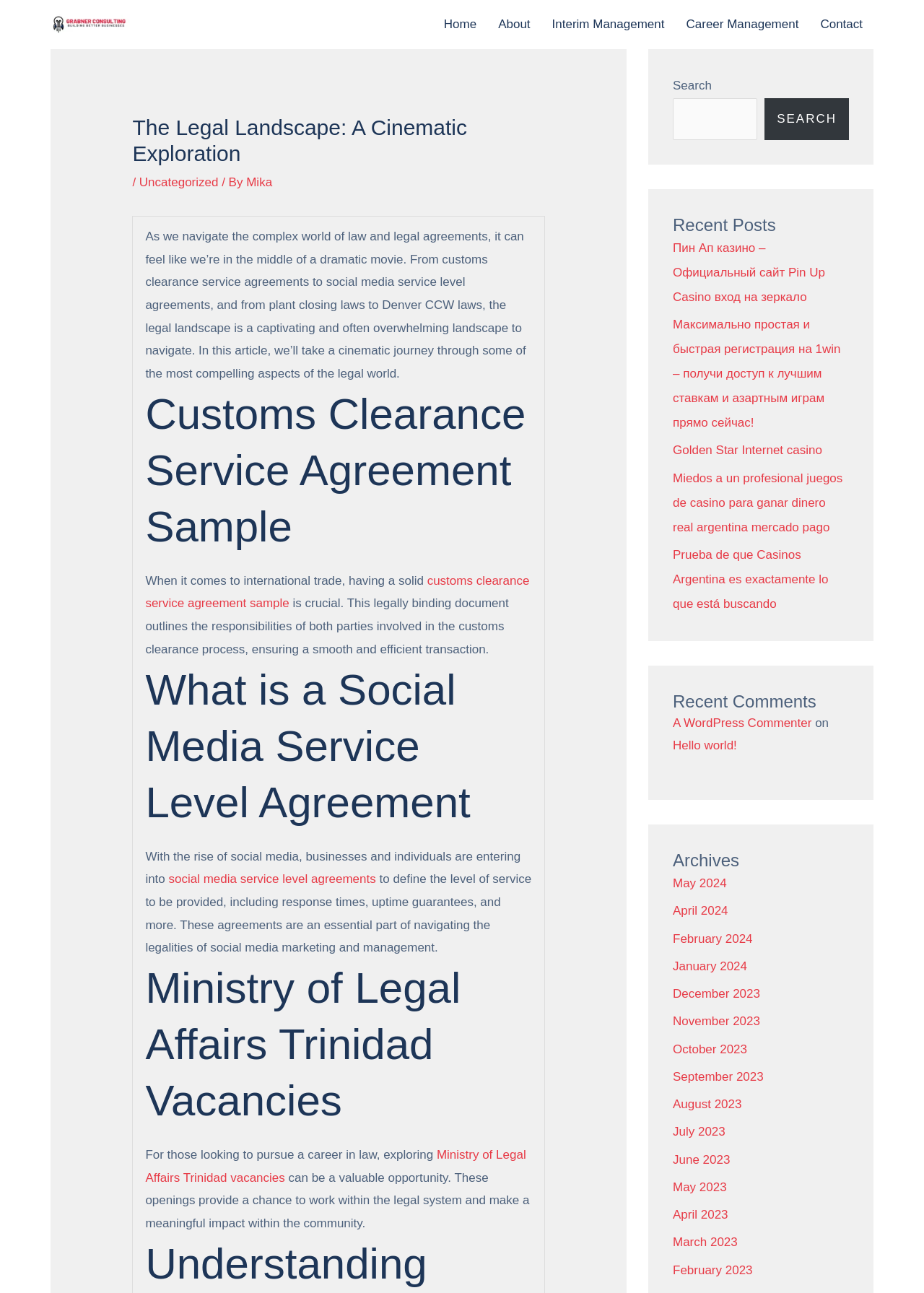Specify the bounding box coordinates for the region that must be clicked to perform the given instruction: "Read the 'Customs Clearance Service Agreement Sample' article".

[0.157, 0.299, 0.575, 0.429]